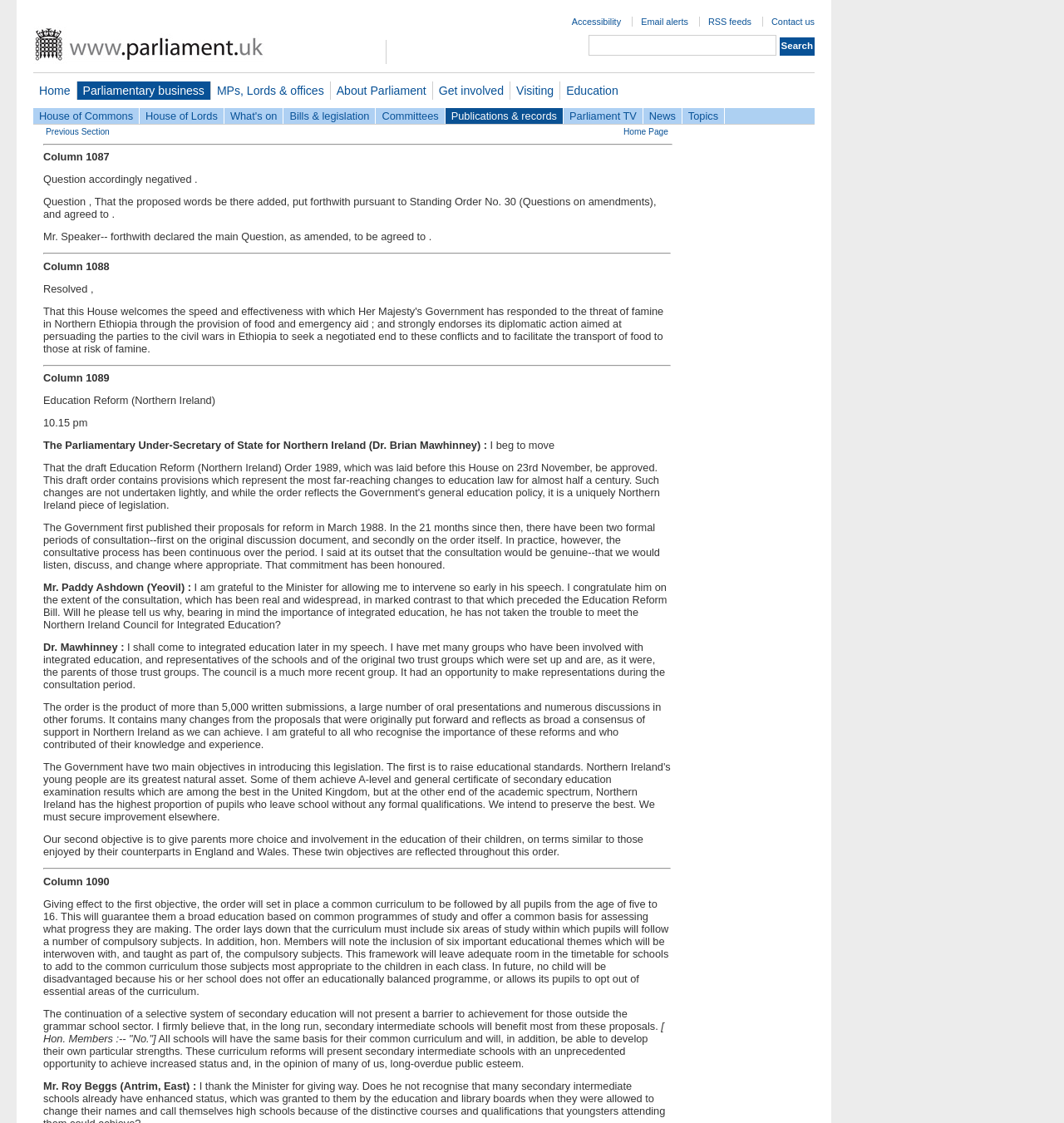Provide a comprehensive caption for the webpage.

The webpage is about the House of Commons Hansard Debates for December 13, 1989. At the top, there are several links, including "Accessibility", "Email alerts", "RSS feeds", and "Contact us", aligned horizontally. Below these links, there is a search bar with a "Search" button. On the left side, there is a navigation menu with links to various sections, such as "Home", "Parliamentary business", "MPs, Lords & offices", and "About Parliament".

The main content of the webpage is a transcript of a debate, which is divided into sections with headings like "Column 1087", "Column 1088", and "Column 1089". The debate is about education reform in Northern Ireland, and it involves several speakers, including Dr. Brian Mawhinney, the Parliamentary Under-Secretary of State for Northern Ireland, and Mr. Paddy Ashdown, a member of parliament from Yeovil. The speakers discuss the consultation process, the importance of integrated education, and the objectives of the education reform, including giving parents more choice and involvement in their children's education.

Throughout the debate, there are horizontal separators that divide the sections. The text is dense and formal, with many paragraphs and sentences that are several lines long. There are no images on the page.